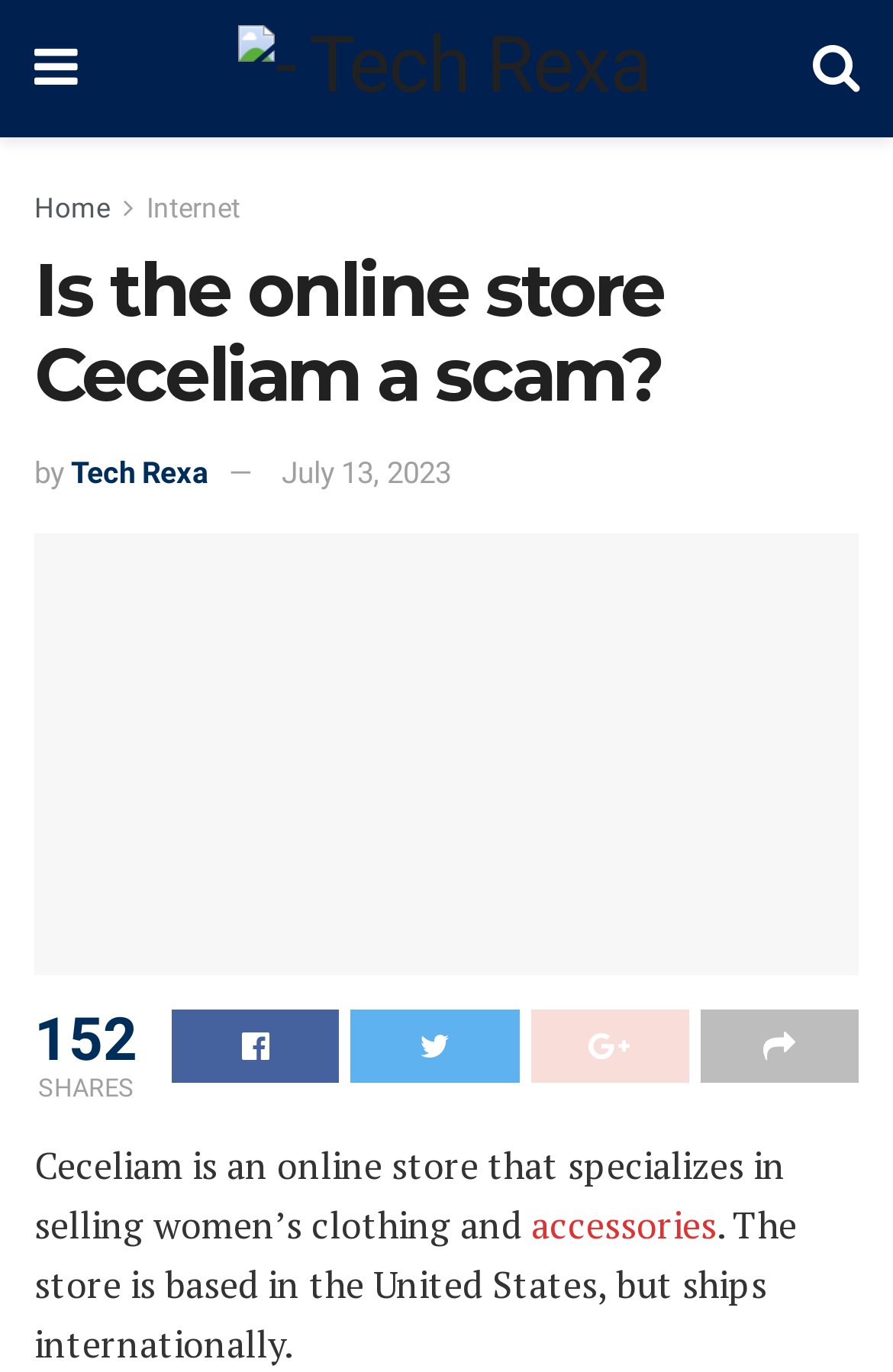What type of products does Ceceliam sell?
Provide a well-explained and detailed answer to the question.

Ceceliam sells women's clothing and accessories, as mentioned in the text 'Ceceliam is an online store that specializes in selling women’s clothing and accessories.'